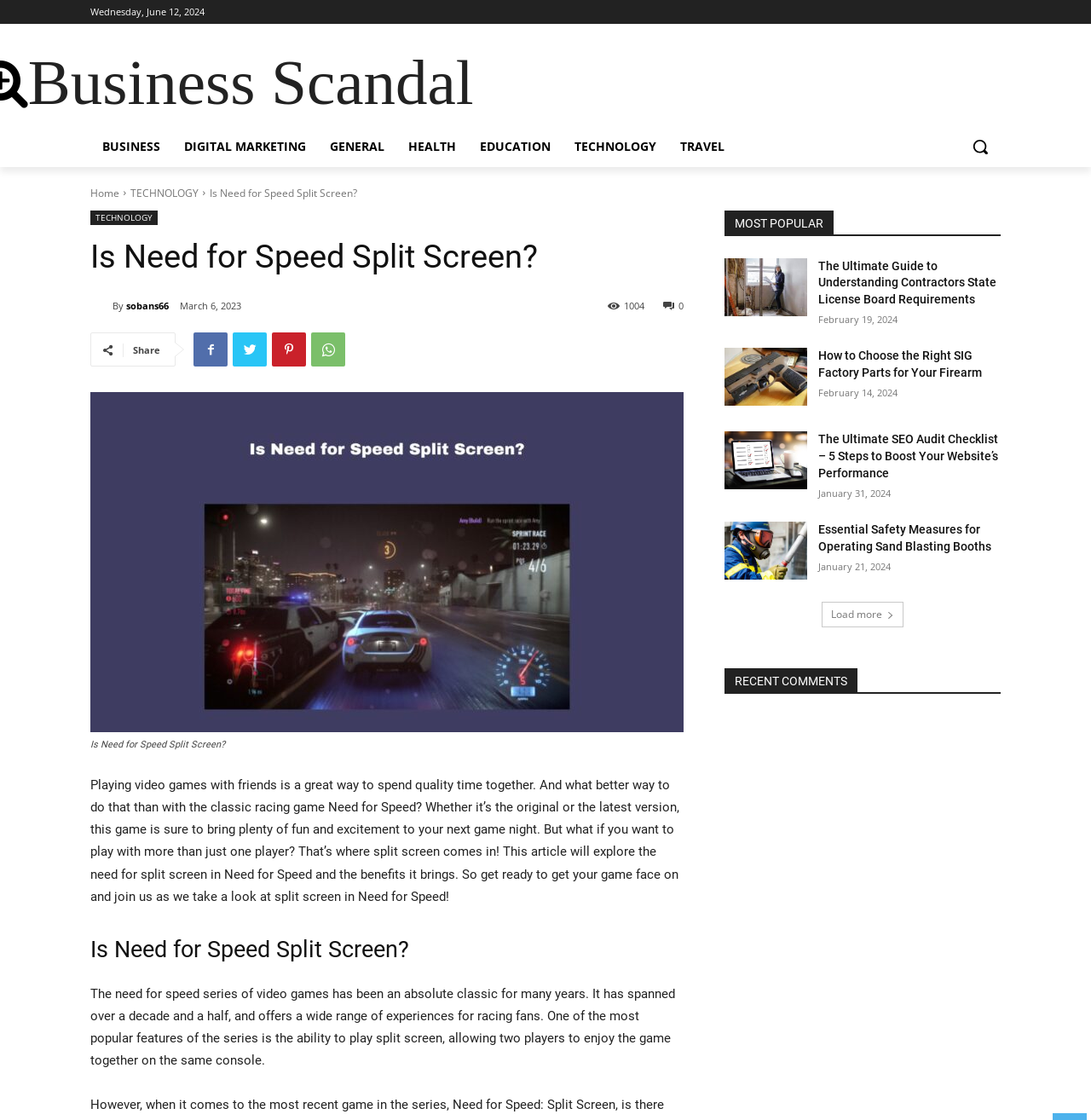Extract the main title from the webpage and generate its text.

Is Need for Speed Split Screen?